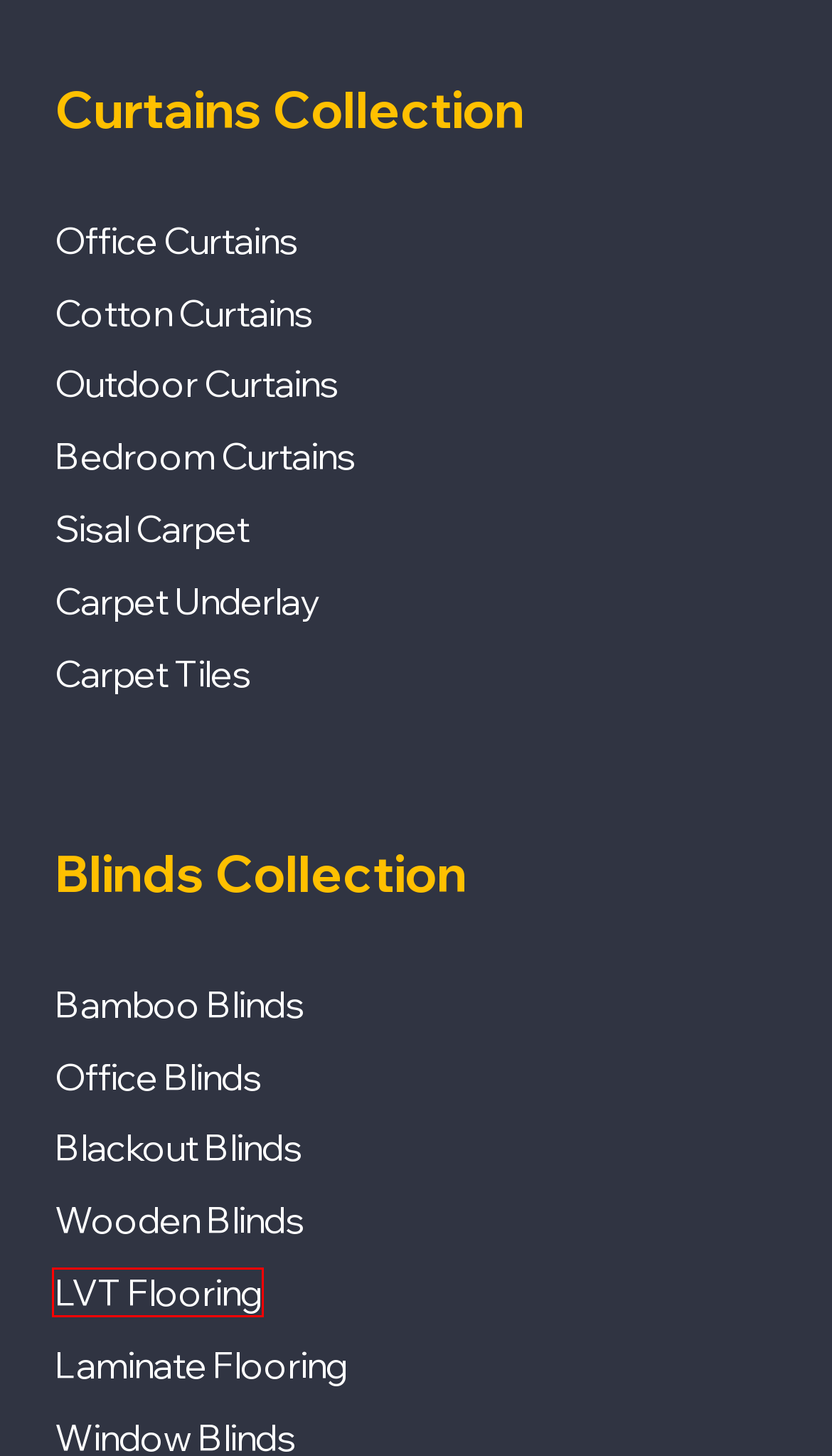You have a screenshot of a webpage, and a red bounding box highlights an element. Select the webpage description that best fits the new page after clicking the element within the bounding box. Options are:
A. Wooden Blinds Abu Dhabi | Wide Variety | At Best Price!
B. LVT Flooring Abu Dhabi | Durable & Stylish | At 20% OFF
C. Buy High-Quality Blackout Blinds Online | Fixit Abu Dhabi
D. Office Blinds Dubai | Versatile & Perfect Light Controller
E. Bedroom Curtains Abu Dhabi | Shop All Styles | Low Price!
F. Shop #1 Bamboo Blinds in Dubai & Abu Dhabi | Free Fitting!
G. Luxury Cotton Curtains Abu Dhabi Online | Cheap Price 2024
H. Shop Modular Carpet Tiles in Abu Dhabi - Fast Installation!

B